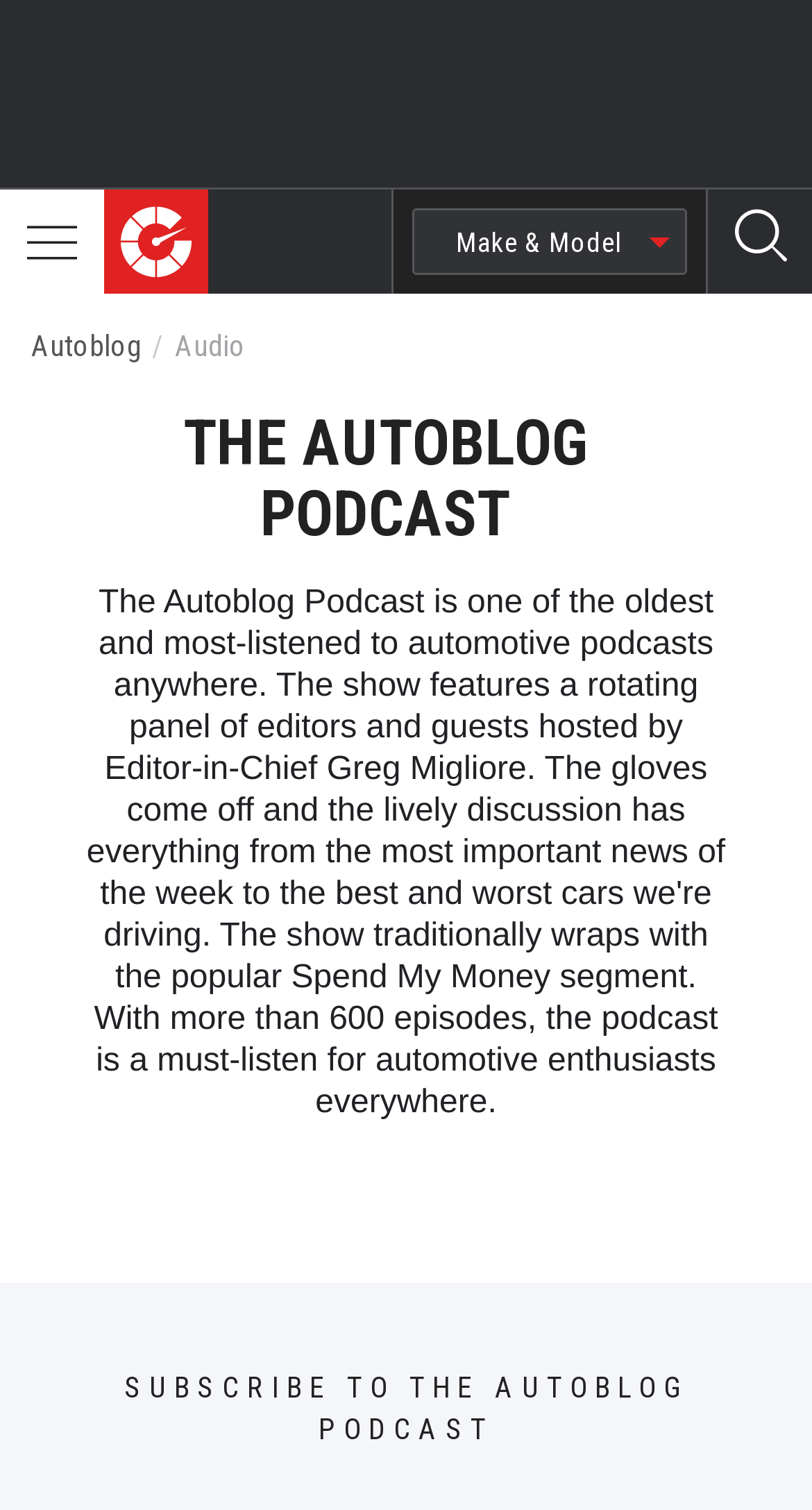Could you please study the image and provide a detailed answer to the question:
How many navigation elements are present at the top of the page?

There are two navigation elements at the top of the page: the 'Main Navigation' element and the search bar with a button. These elements are positioned at the top of the page, as indicated by their y1 and y2 coordinates.